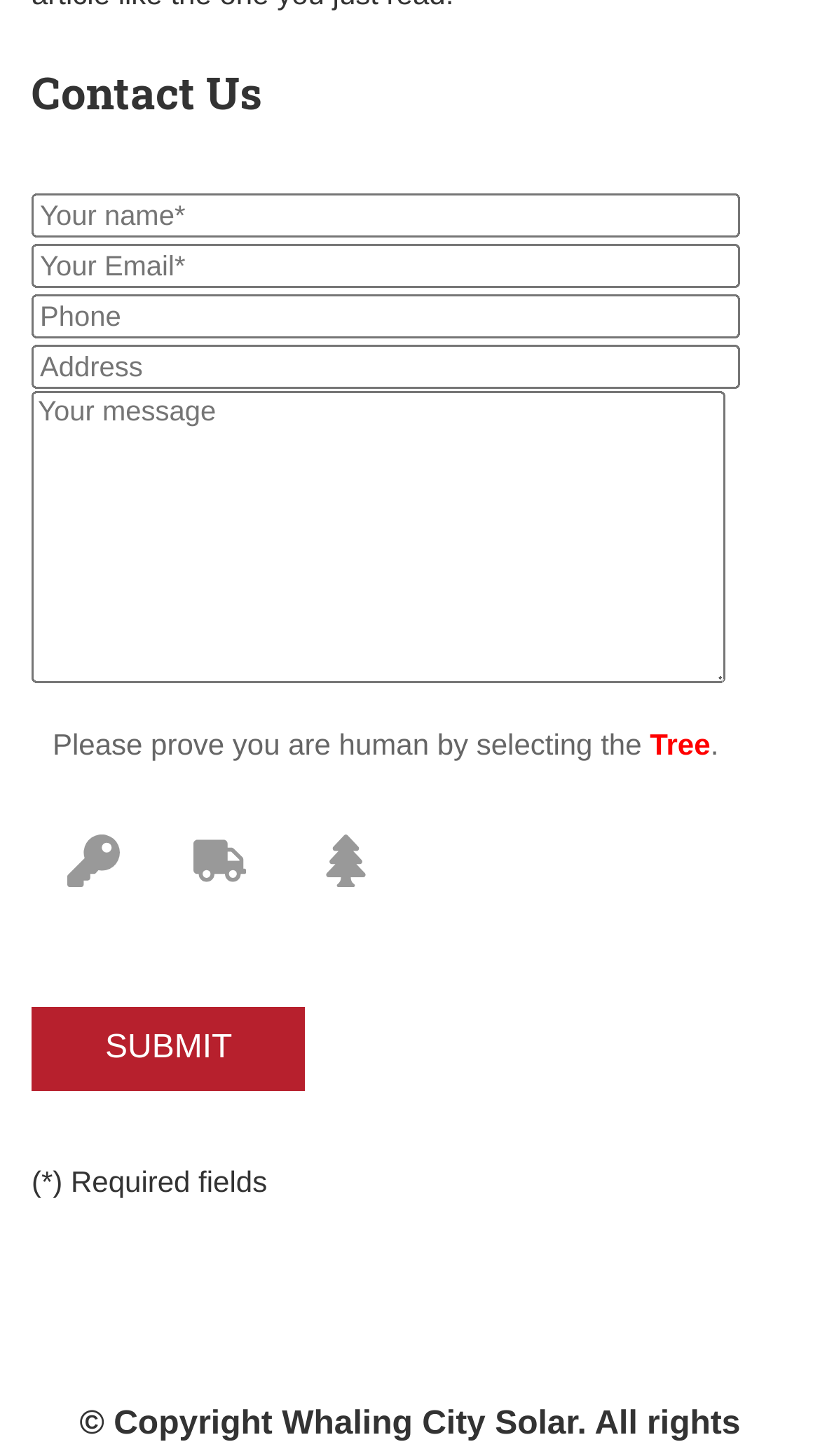Please answer the following question using a single word or phrase: 
What is the company name displayed on the webpage?

Whaling City Solar